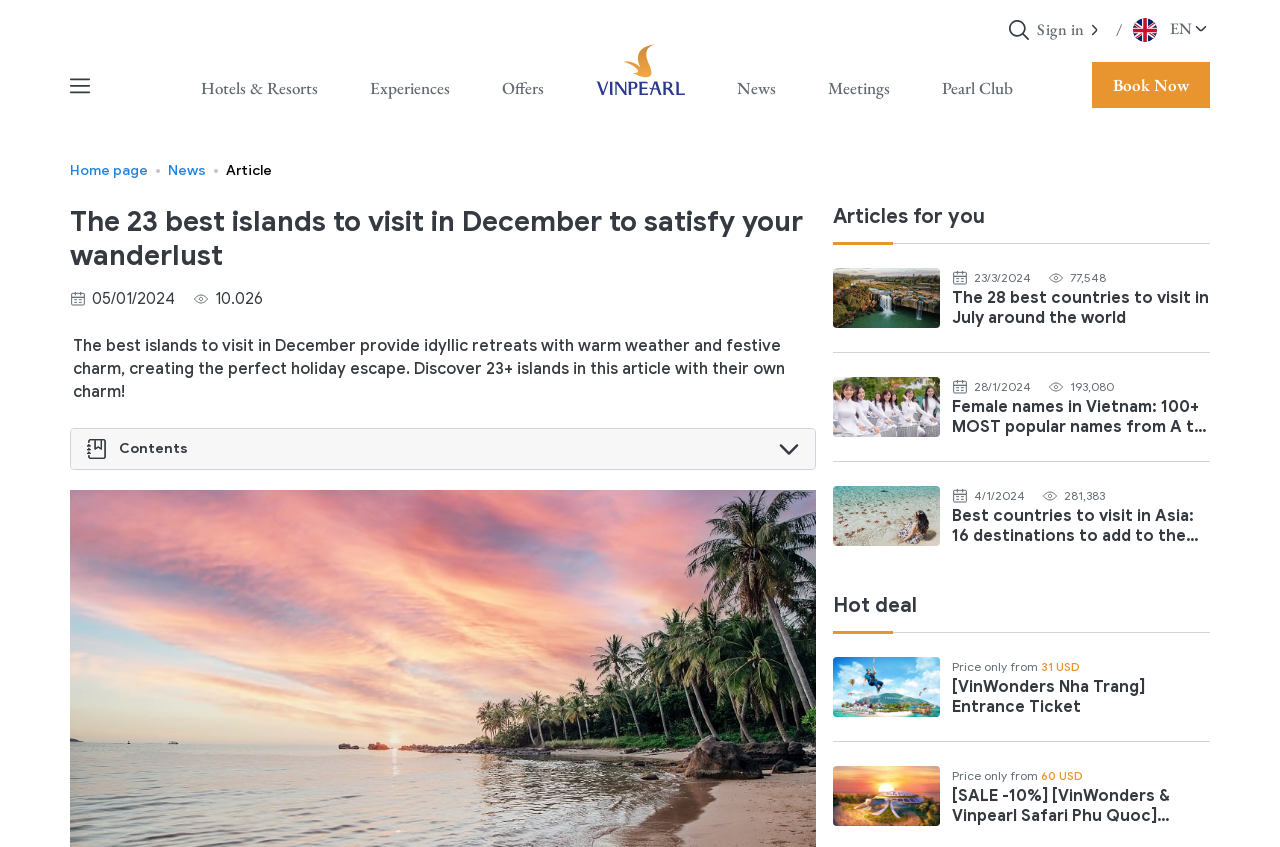Please identify the primary heading on the webpage and return its text.

The 23 best islands to visit in December to satisfy your wanderlust